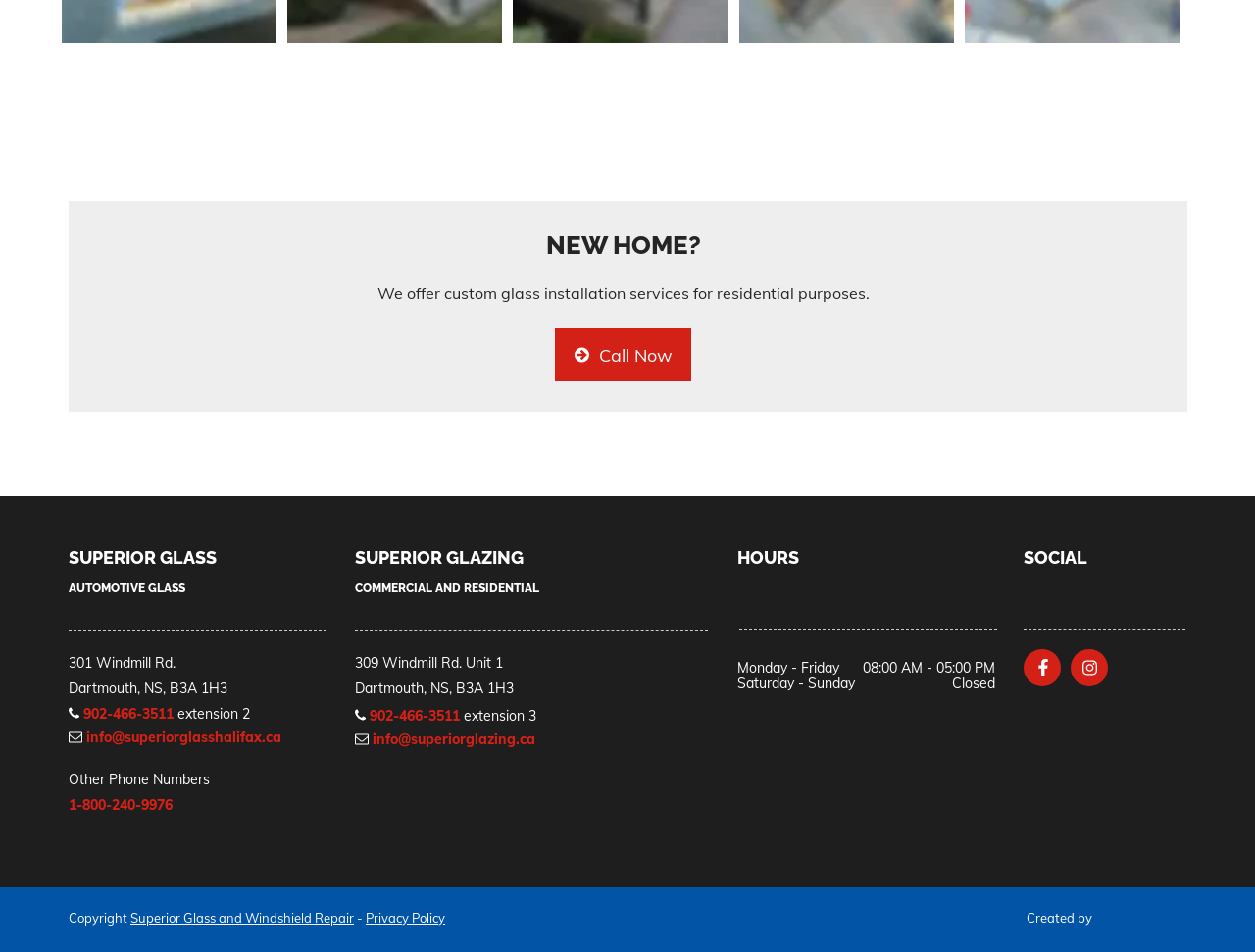Provide the bounding box coordinates of the area you need to click to execute the following instruction: "Check the business hours".

[0.588, 0.692, 0.669, 0.711]